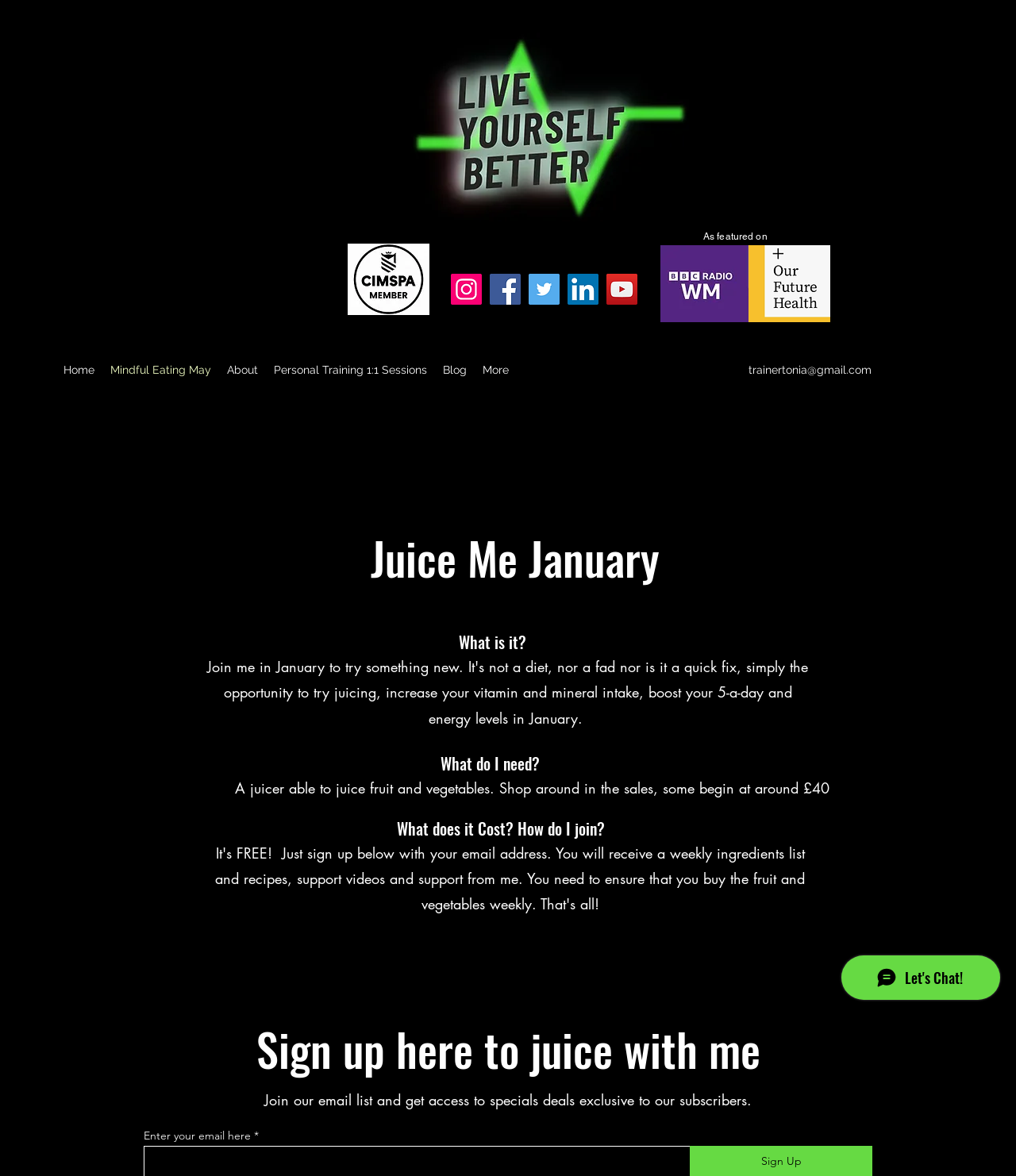Identify the bounding box for the UI element specified in this description: "Mindful Eating May". The coordinates must be four float numbers between 0 and 1, formatted as [left, top, right, bottom].

[0.101, 0.304, 0.216, 0.325]